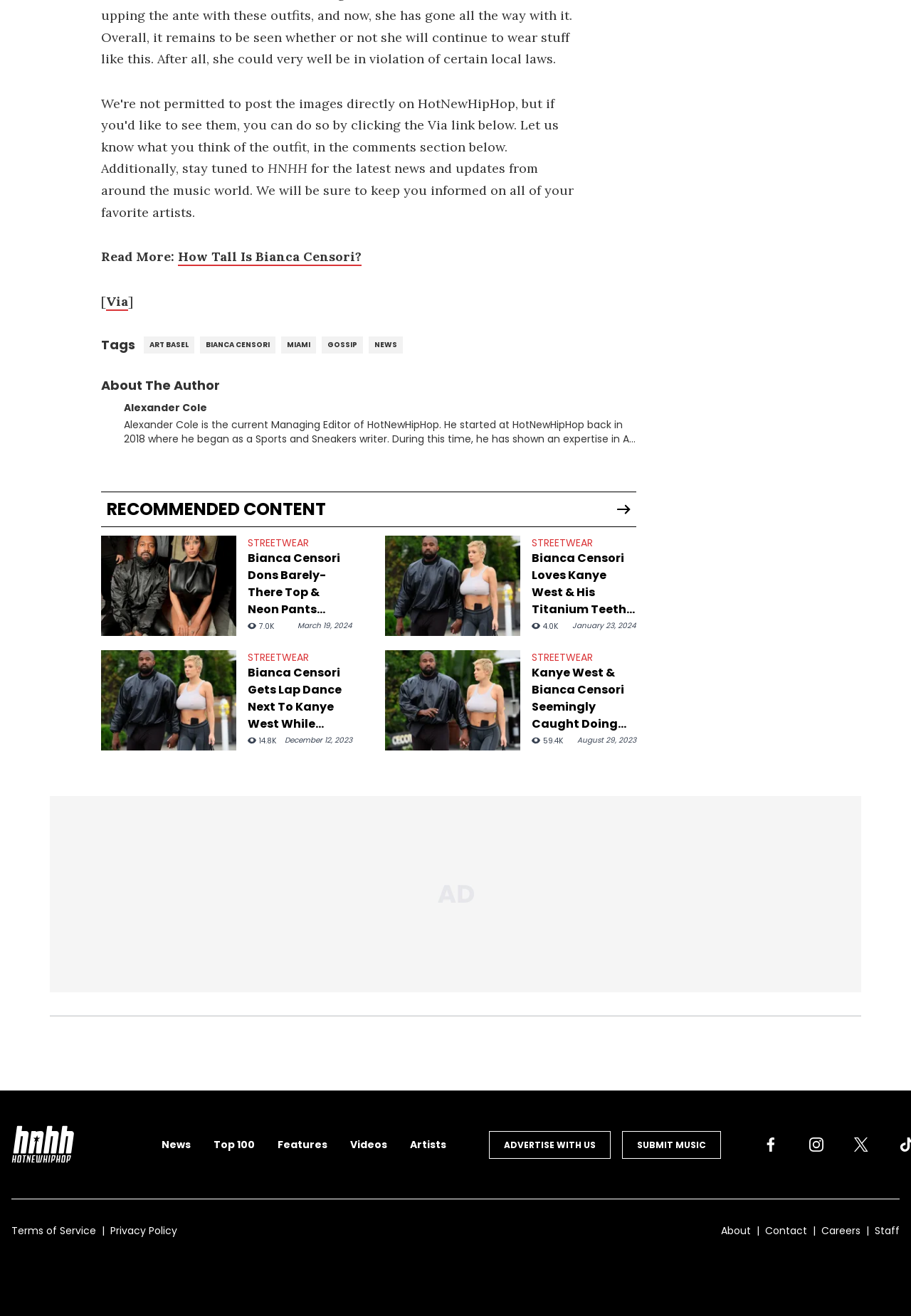Could you specify the bounding box coordinates for the clickable section to complete the following instruction: "Read the article about Marni RTW Fall 2024 - Front Row"?

[0.111, 0.407, 0.259, 0.483]